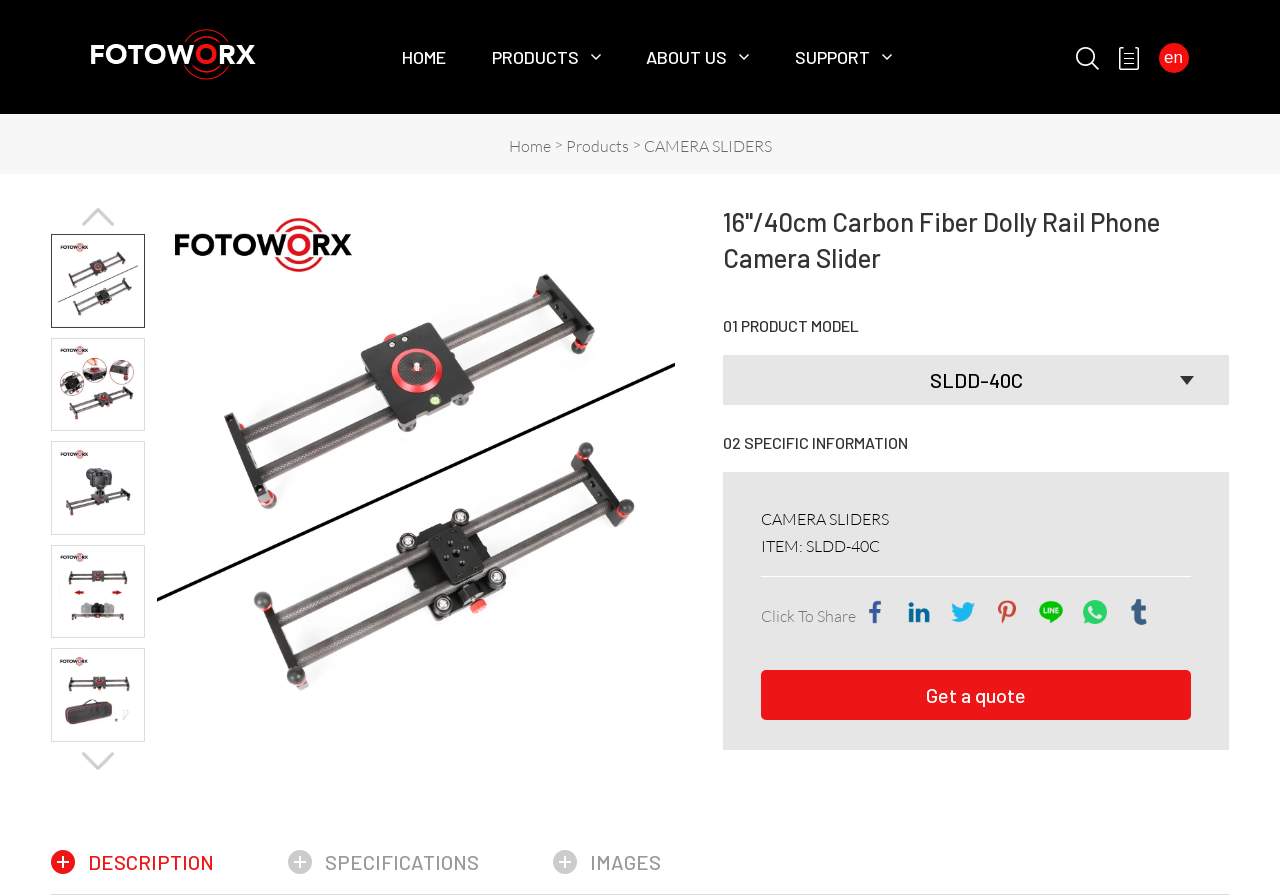Show the bounding box coordinates of the element that should be clicked to complete the task: "Get a quote for the SLDD-40C product".

[0.595, 0.748, 0.93, 0.804]